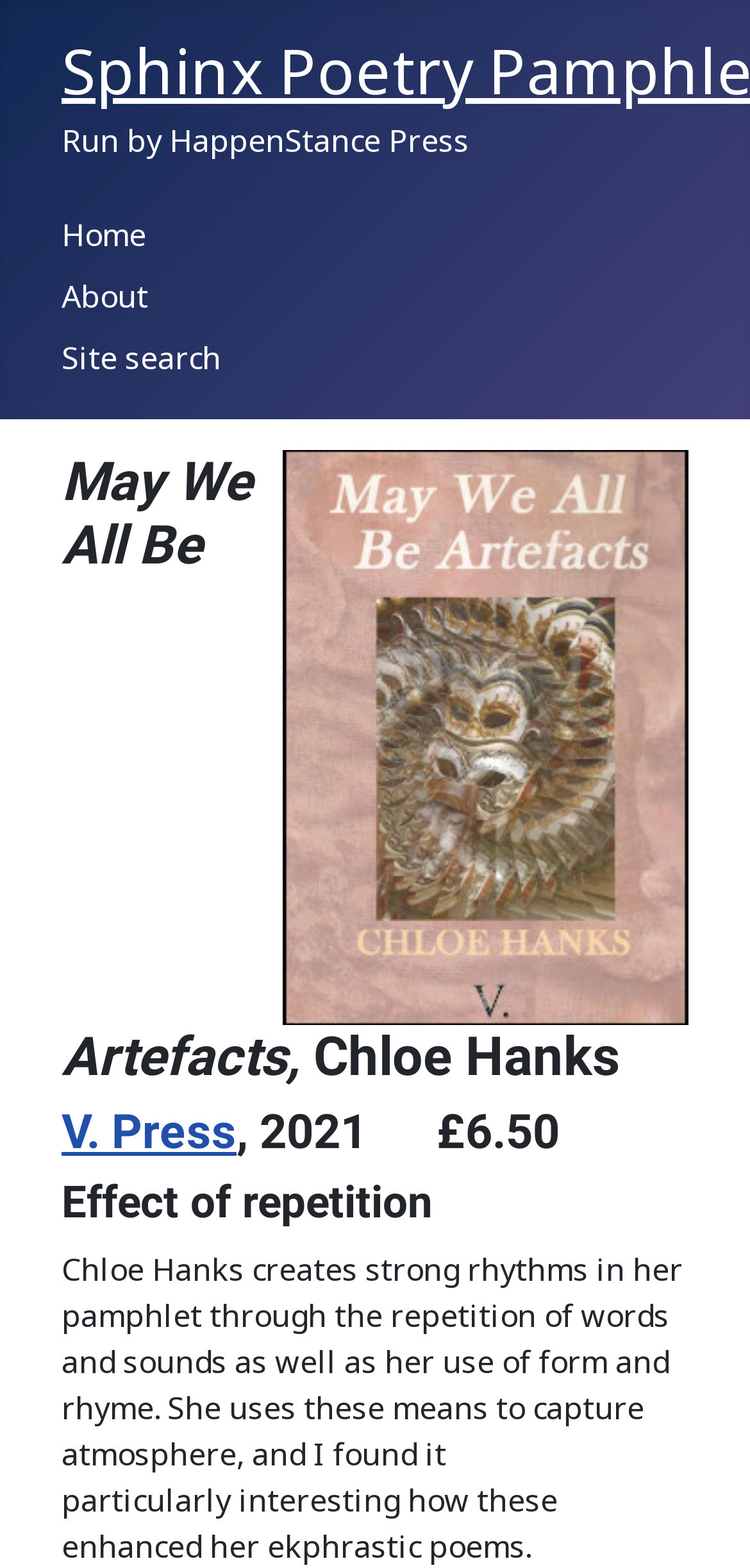Identify the bounding box for the UI element that is described as follows: "About".

[0.082, 0.175, 0.197, 0.202]